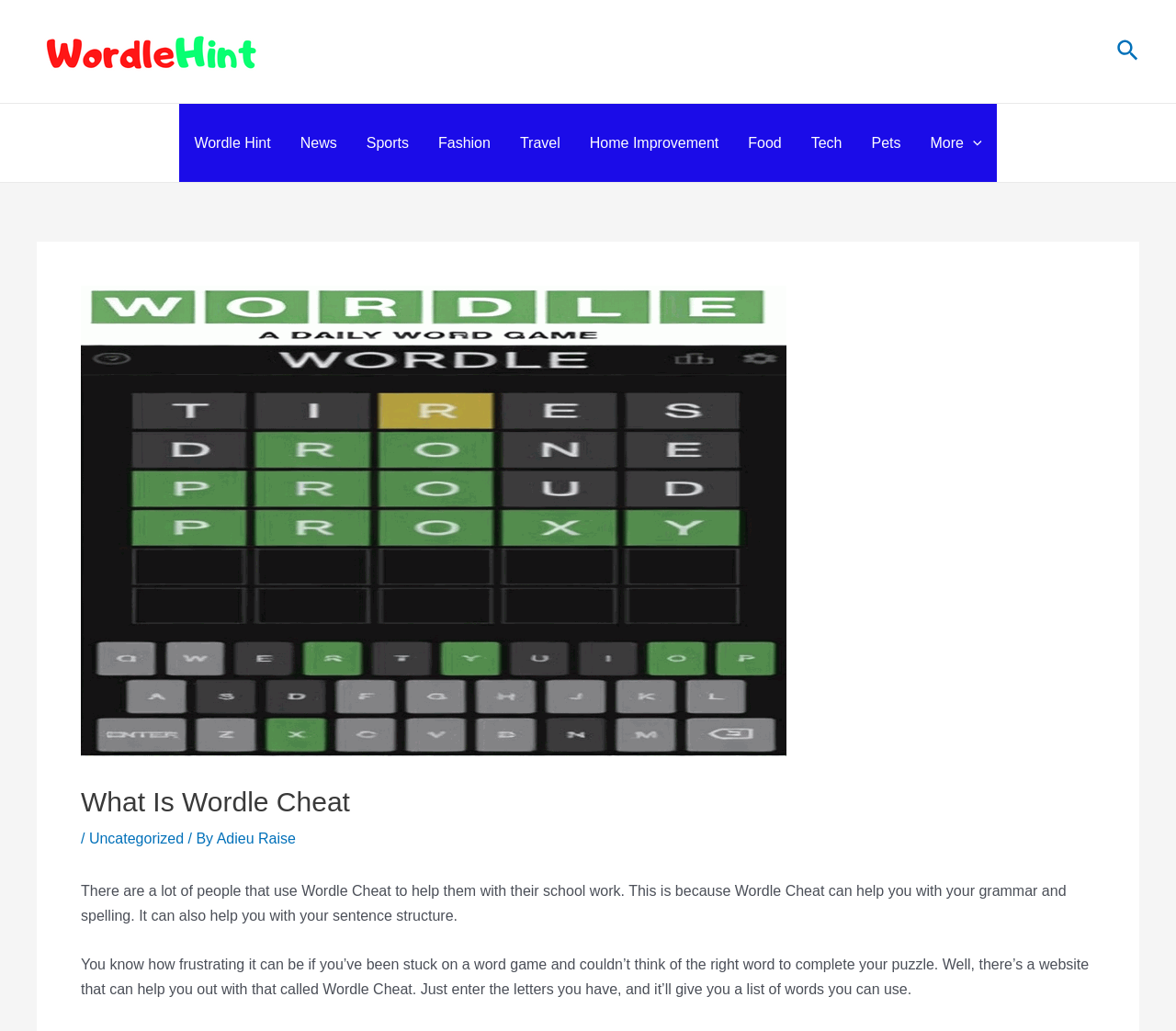Identify the bounding box coordinates for the element you need to click to achieve the following task: "search using the search icon". The coordinates must be four float values ranging from 0 to 1, formatted as [left, top, right, bottom].

[0.95, 0.035, 0.969, 0.065]